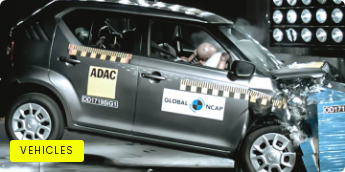What organizations are involved in the crash testing procedure?
Based on the image, answer the question with as much detail as possible.

The vehicle is fitted with safety features and has been marked with labels from ADAC and the Global NCAP, indicating its participation in standardized crash testing procedures.